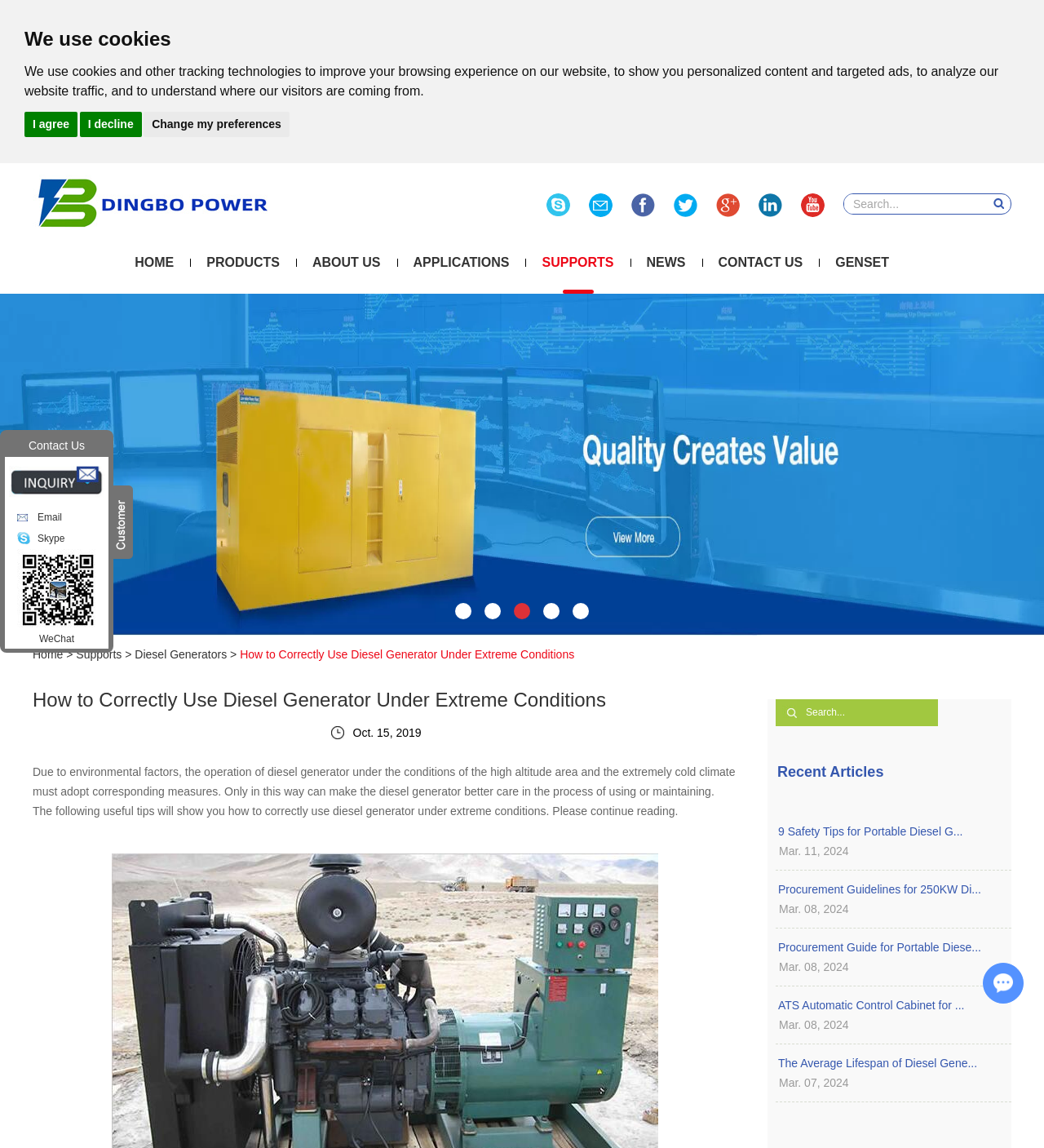Provide a brief response to the question below using a single word or phrase: 
Is there a search box on this webpage?

Yes